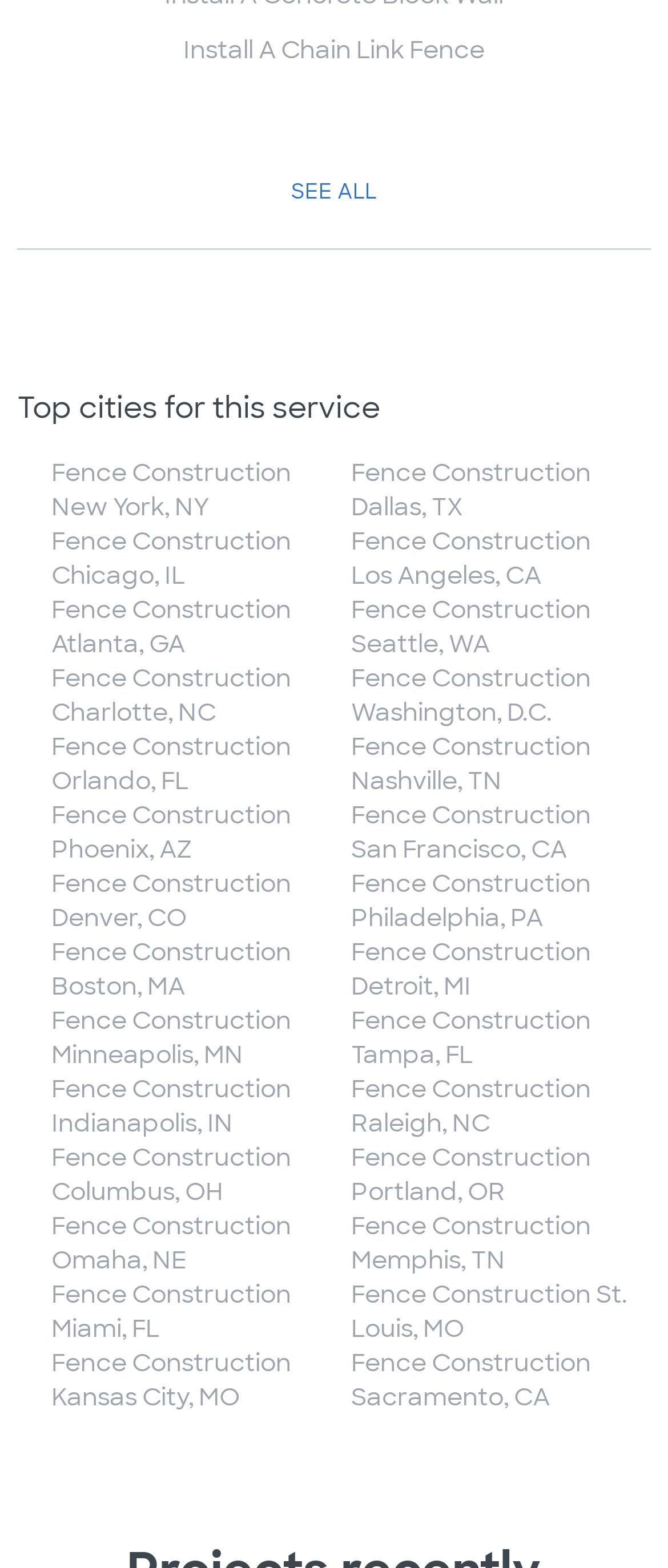Use a single word or phrase to answer the question: 
What is the first fence installation service listed?

Install A Chain Link Fence